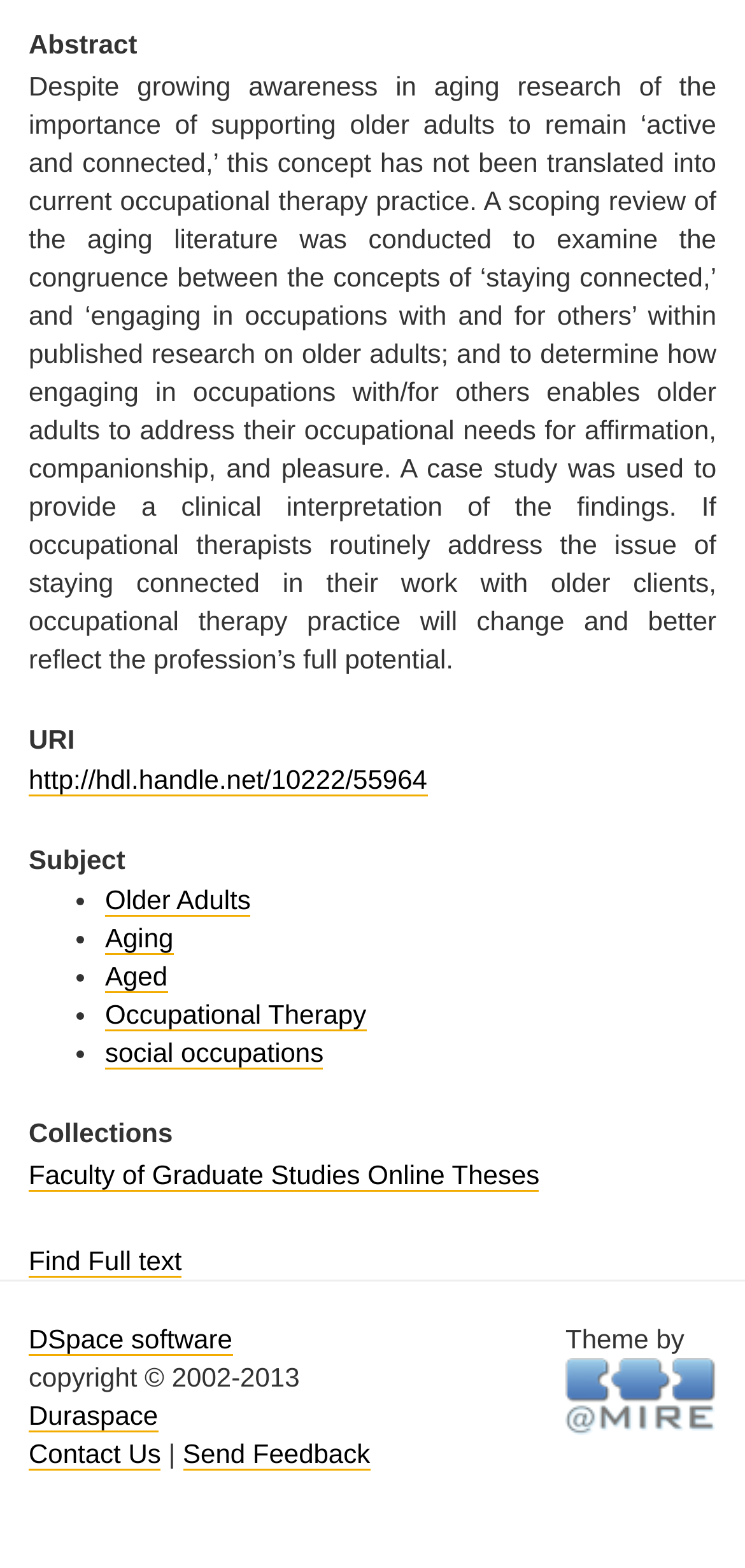What is the main topic of the abstract?
Look at the image and respond with a one-word or short-phrase answer.

Aging research